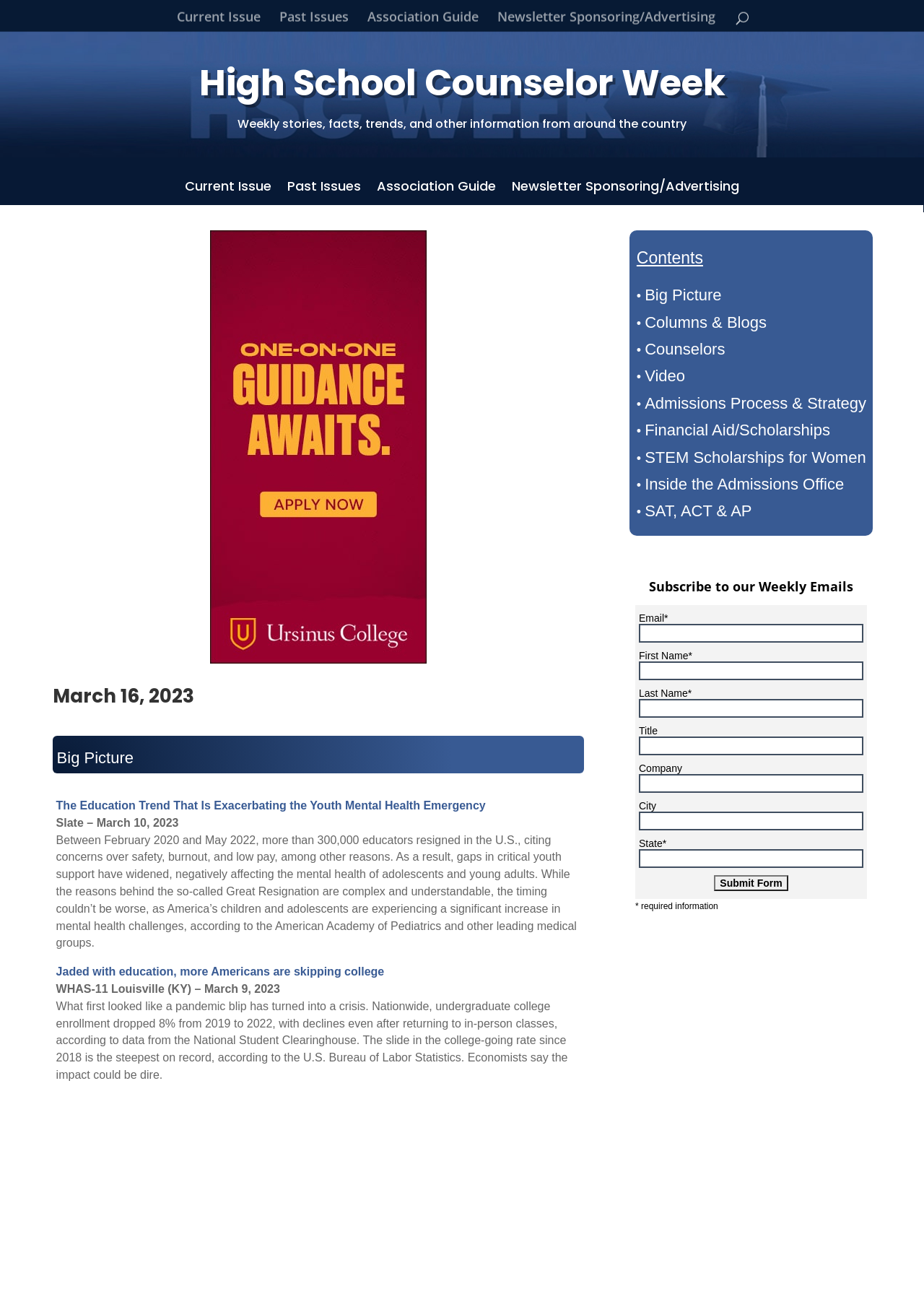Generate a comprehensive description of the contents of the webpage.

This webpage is dedicated to High School Counselor Week, which takes place on March 16, 2023. At the top of the page, there is a heading that reads "High School Counselor Week" followed by a brief description of the webpage's content, which includes weekly stories, facts, trends, and other information from around the country.

Below this introduction, there are four links to different sections of the webpage: "Current Issue", "Past Issues", "Association Guide", and "Newsletter Sponsoring/Advertising". To the right of these links, there is an image.

Further down the page, there is a heading that reads "March 16, 2023" followed by another heading that reads "Big Picture". Below these headings, there are two articles with links to their sources. The first article discusses the impact of the Great Resignation on youth mental health, while the second article talks about the decline in college enrollment rates.

Next, there is a section titled "Columns and Blogs" which features a link to an article titled "“We’ll Take You—Right Now”". Below this section, there is a heading that reads "Contents" followed by a list of links to different sections of the webpage, including "Big Picture", "Columns & Blogs", "Counselors", "Video", "Admissions Process & Strategy", "Financial Aid/Scholarships", "STEM Scholarships for Women", and "Inside the Admissions Office".

To the right of the contents list, there is a section that allows users to subscribe to the webpage's weekly emails. Below this section, there is a heading that reads "STEM Scholarships for Women" sponsored by Fastweb, which provides a link to scholarship opportunities for female students pursuing STEM studies.

Finally, there is a section titled "Inside The Admissions Office" which features a link to an article titled "Seniors: How to Prepare for College".